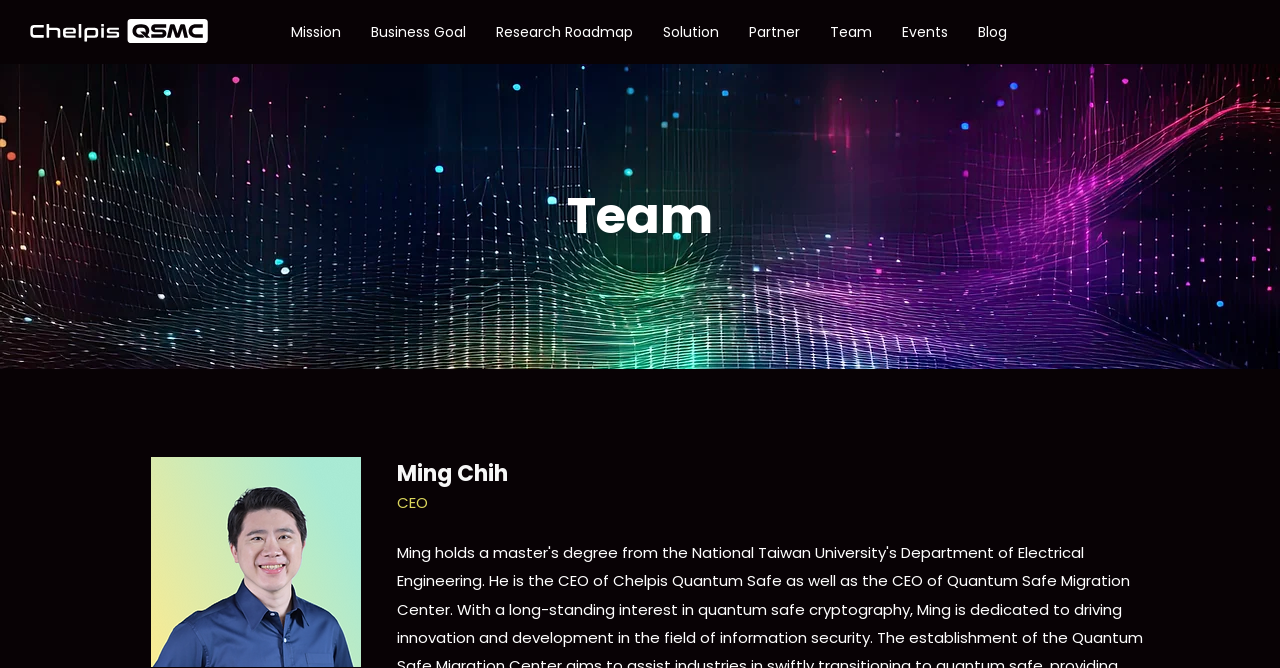Please identify the bounding box coordinates of the region to click in order to complete the given instruction: "Learn about the CEO". The coordinates should be four float numbers between 0 and 1, i.e., [left, top, right, bottom].

[0.31, 0.686, 0.812, 0.732]